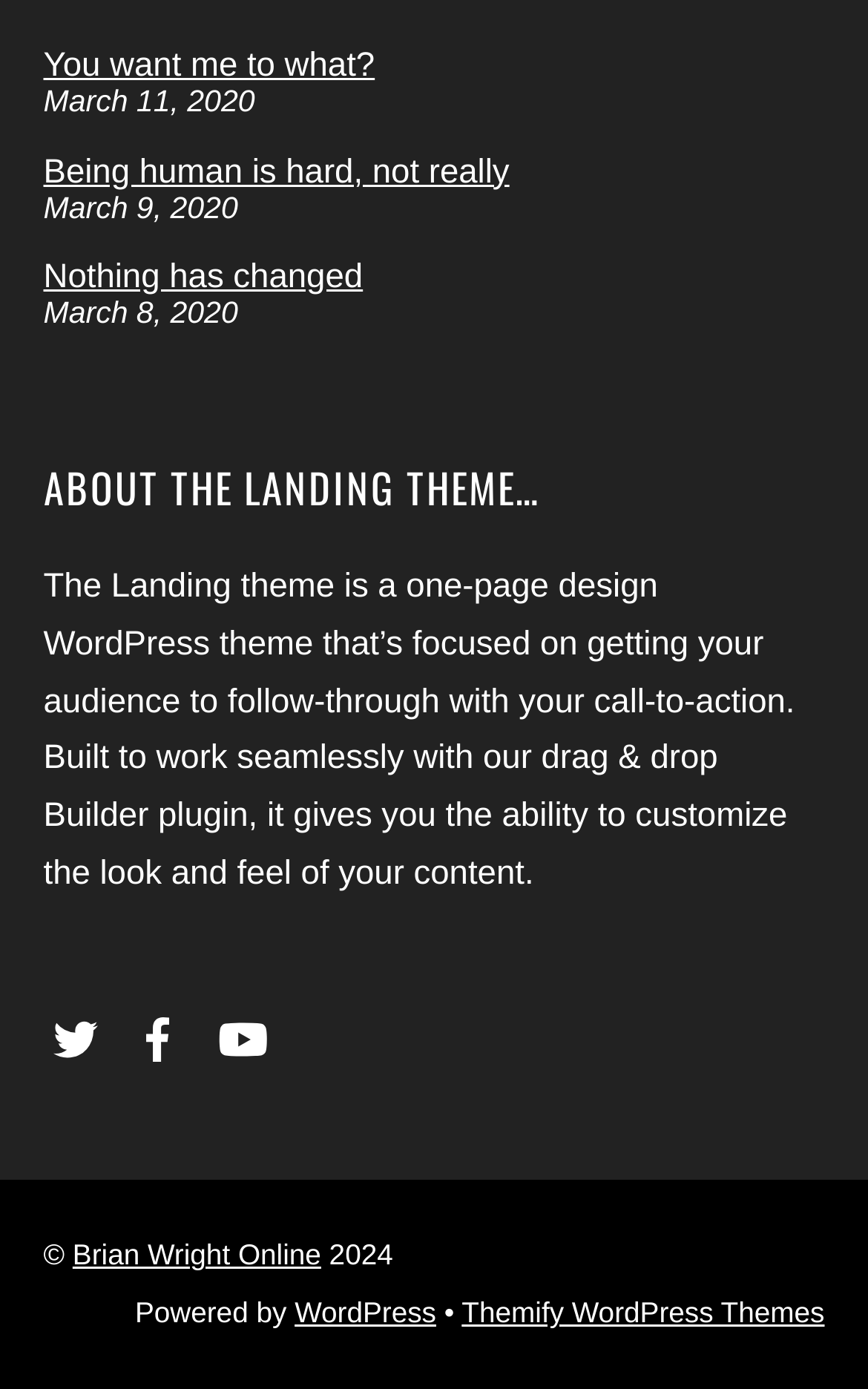Find and indicate the bounding box coordinates of the region you should select to follow the given instruction: "Check the copyright information".

[0.05, 0.892, 0.084, 0.916]